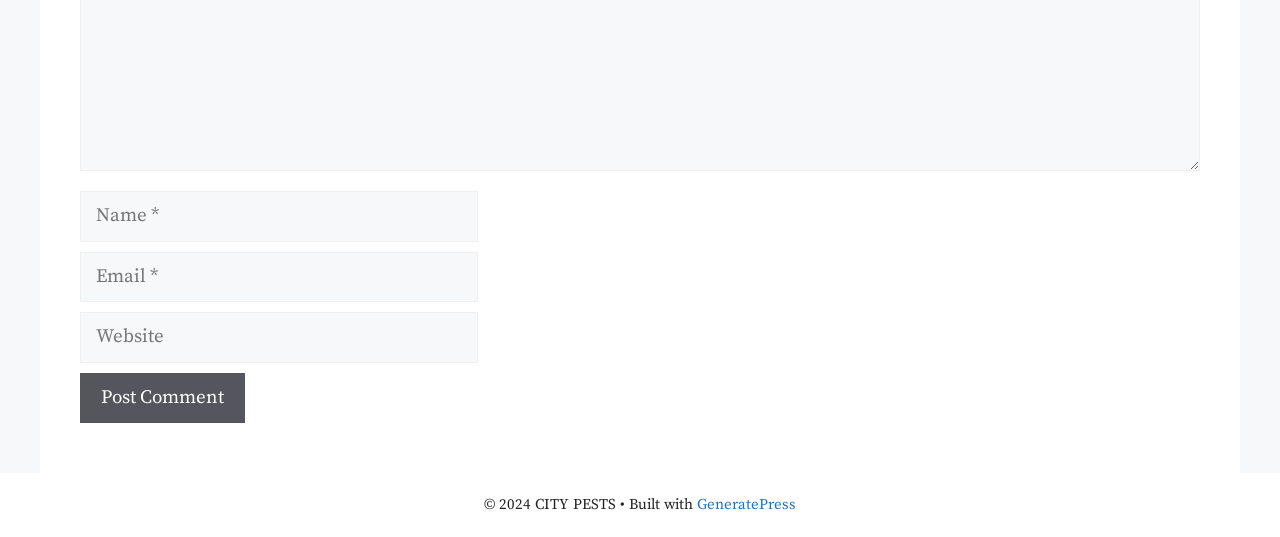What is the purpose of the button? Based on the image, give a response in one word or a short phrase.

Post Comment